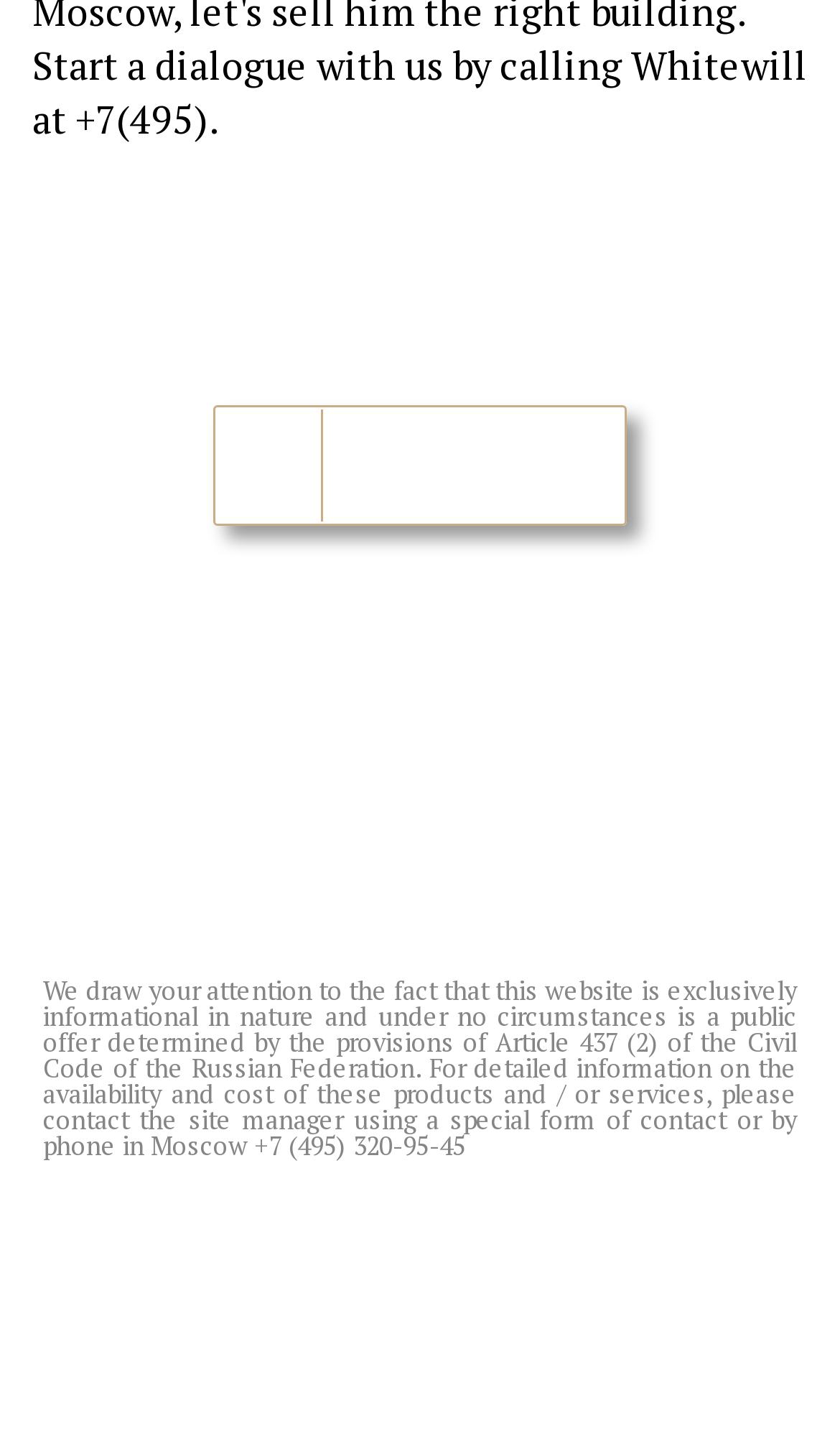Extract the bounding box coordinates for the described element: "Search". The coordinates should be represented as four float numbers between 0 and 1: [left, top, right, bottom].

None